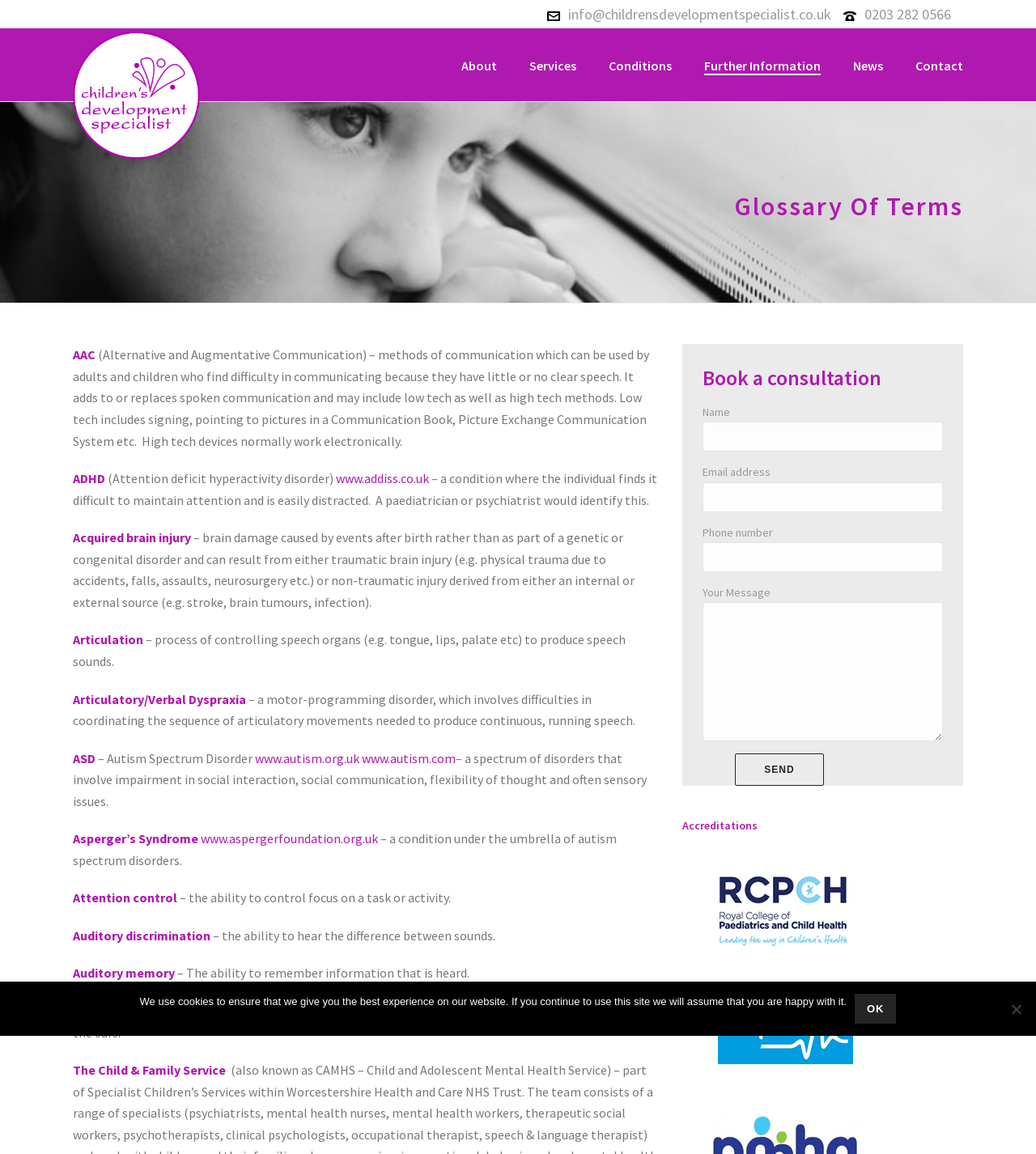Provide the bounding box coordinates for the UI element described in this sentence: "value="Send"". The coordinates should be four float values between 0 and 1, i.e., [left, top, right, bottom].

[0.71, 0.653, 0.795, 0.681]